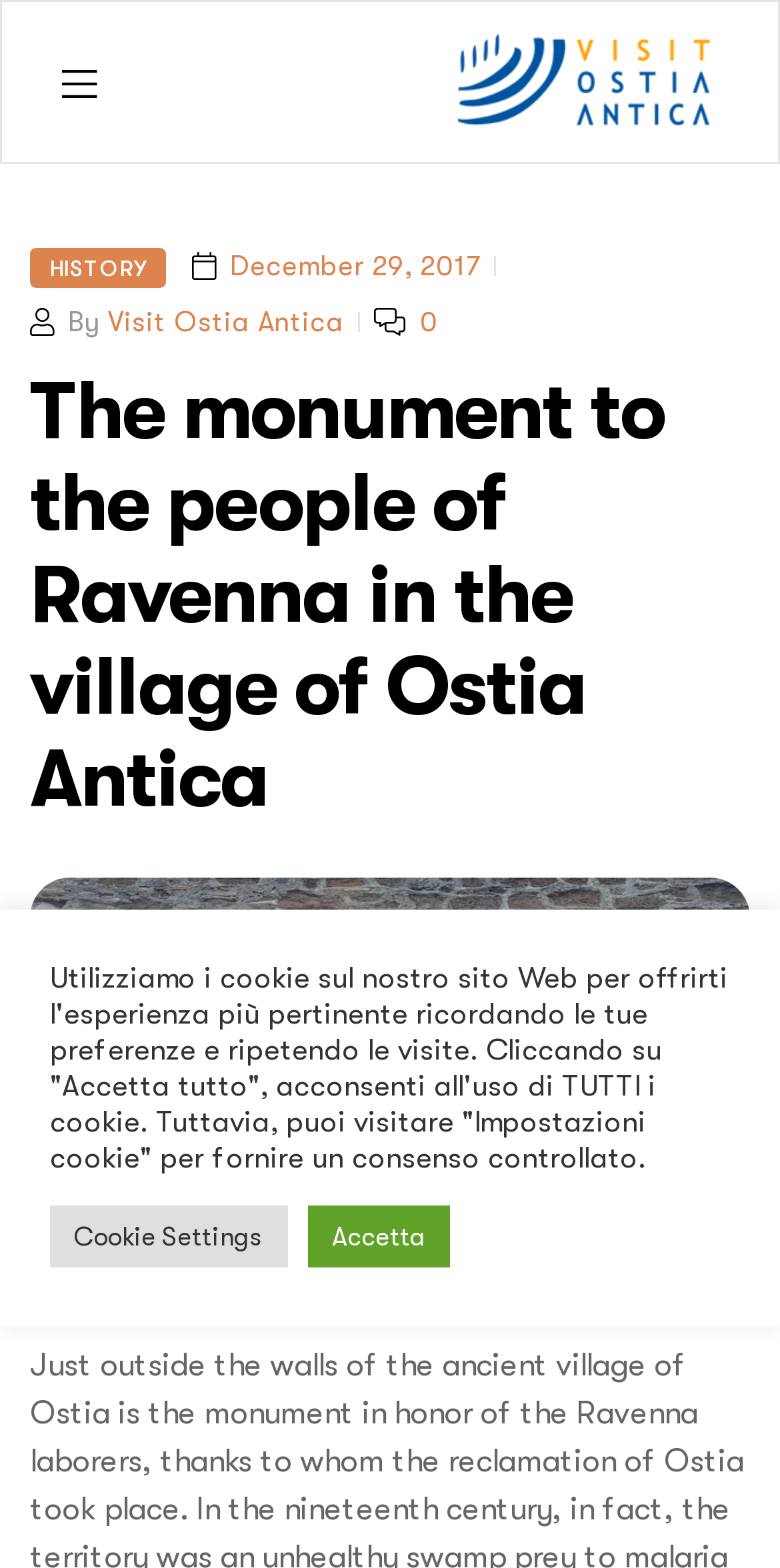What is the name of the monument? Analyze the screenshot and reply with just one word or a short phrase.

The monument to the people of Ravenna